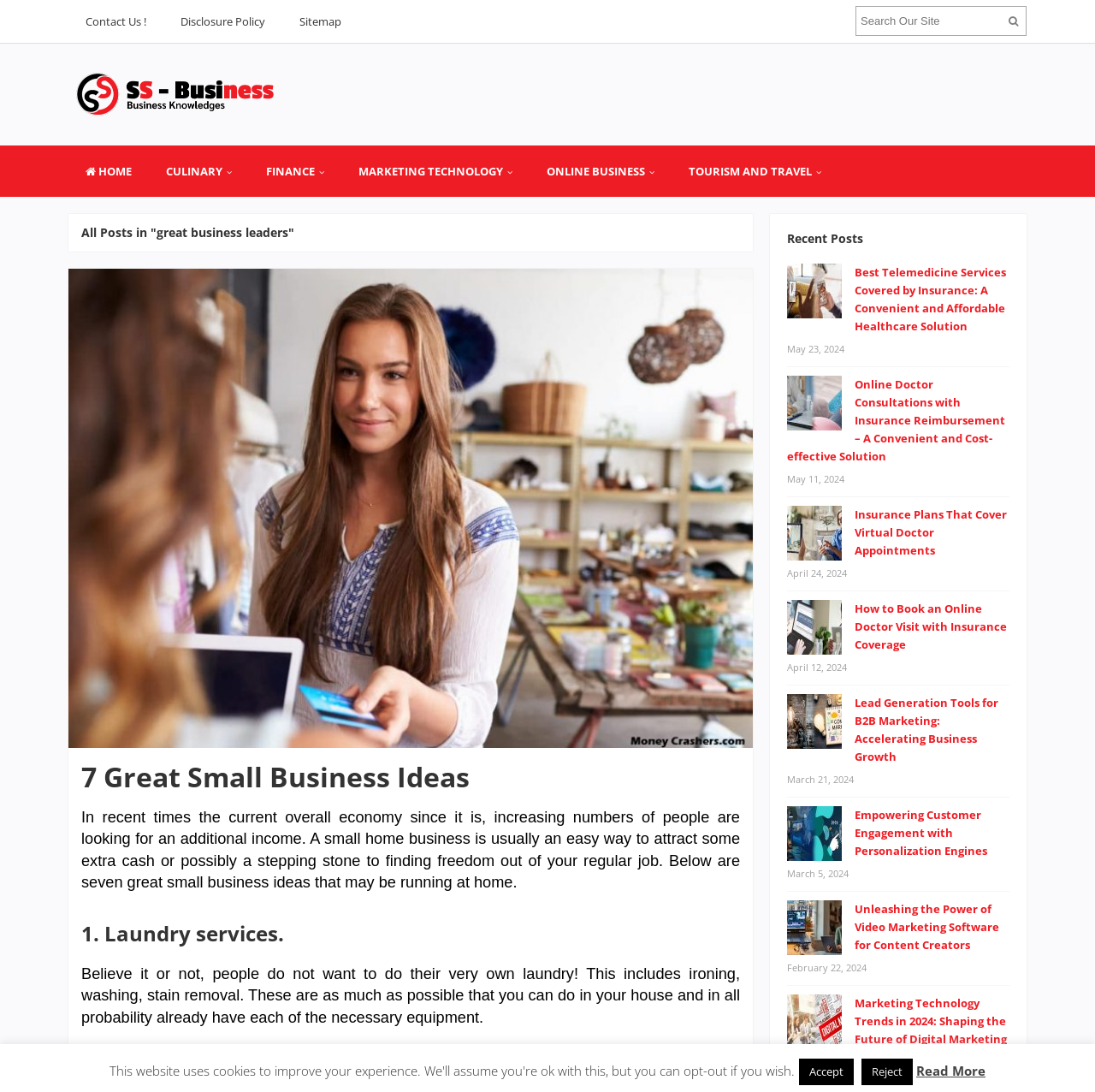Create a detailed description of the webpage's content and layout.

The webpage is about great business leaders and is part of the SS Business website. At the top, there are several links to important pages, including "Contact Us!", "Disclosure Policy", and "Sitemap". Next to these links, there is a search box and a button with a magnifying glass icon. 

Below these elements, there is a logo of SS Business, which is an image with the text "SS Business" next to it. Underneath the logo, there are several links to different categories, including "HOME", "CULINARY", "FINANCE", "MARKETING TECHNOLOGY", "ONLINE BUSINESS", and "TOURISM AND TRAVEL". 

The main content of the webpage is a list of articles, with the title "All Posts in 'great business leaders'". The first article is titled "7 Great Small Business Ideas" and has an image associated with it. The article discusses the idea of starting a small home business as a way to earn extra income or achieve freedom from a regular job. It lists seven business ideas, including laundry services and card making, with a brief description of each.

Below this article, there is a section titled "Recent Posts", which lists several articles with images, titles, and dates. The articles are about various business-related topics, including telemedicine services, insurance plans, lead generation tools, and video marketing software. Each article has a link to read more and a timestamp indicating when it was published.

At the bottom of the webpage, there are three buttons: "Accept", "Reject", and "Read More".